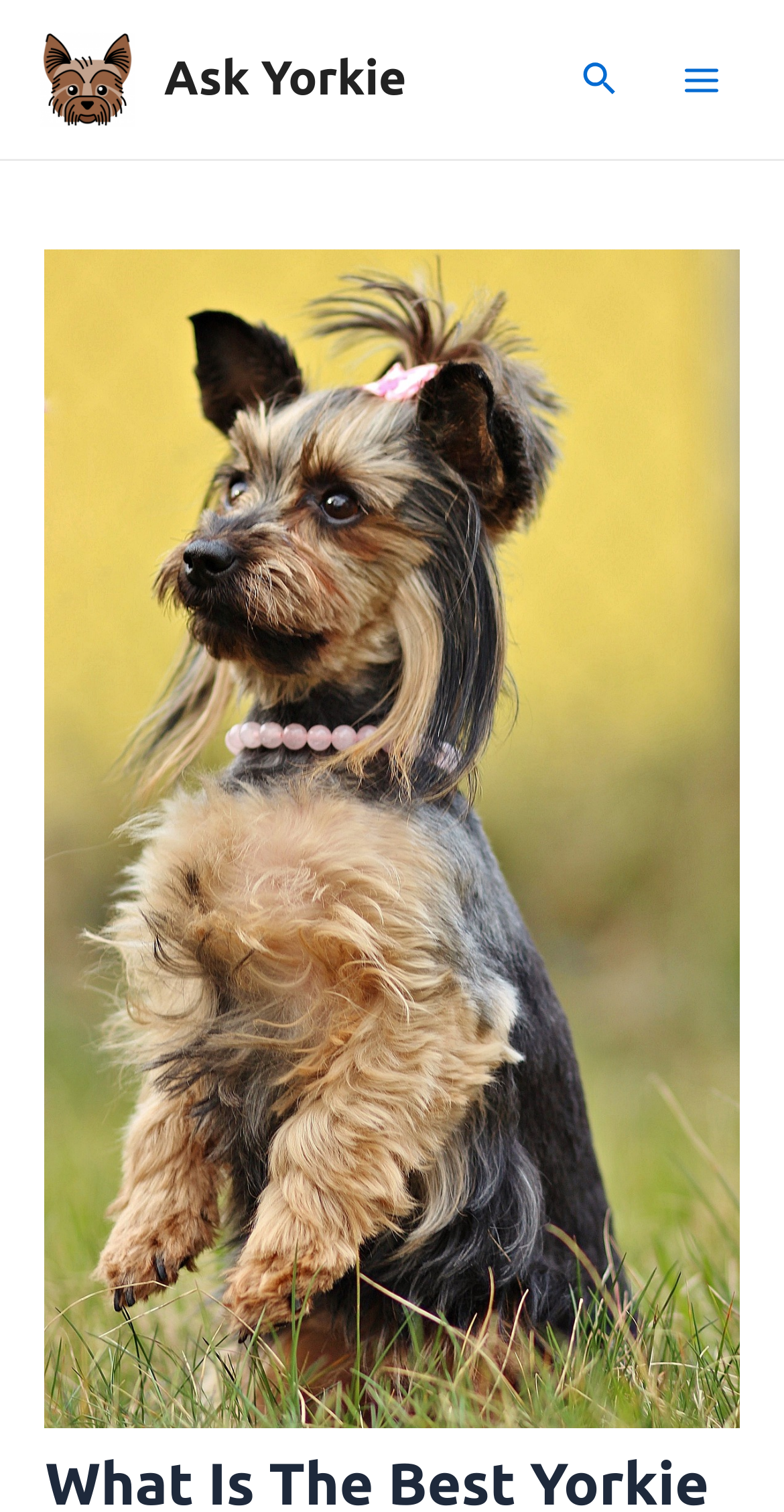Identify and extract the main heading of the webpage.

What Is The Best Yorkie Collar? A Comprehensive Guide